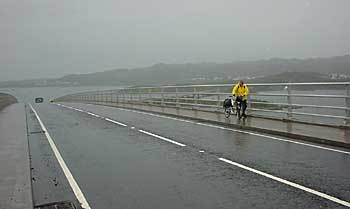Explain all the elements you observe in the image.

This image captures a moment during a cycling holiday in Skye, showcasing a cyclist dressed in a bright yellow waterproof jacket, pushing a bicycle along a slick, wet road. The gray, overcast sky hints at the inclement weather, with visibility reduced by rain and mist. The cyclist makes their way across a bridge, with water visible on both sides and moody hills in the background, suggesting a challenging but adventurous journey. This scene vividly reflects the spirits of cyclists traversing the beautiful yet often unpredictable Scottish landscape.